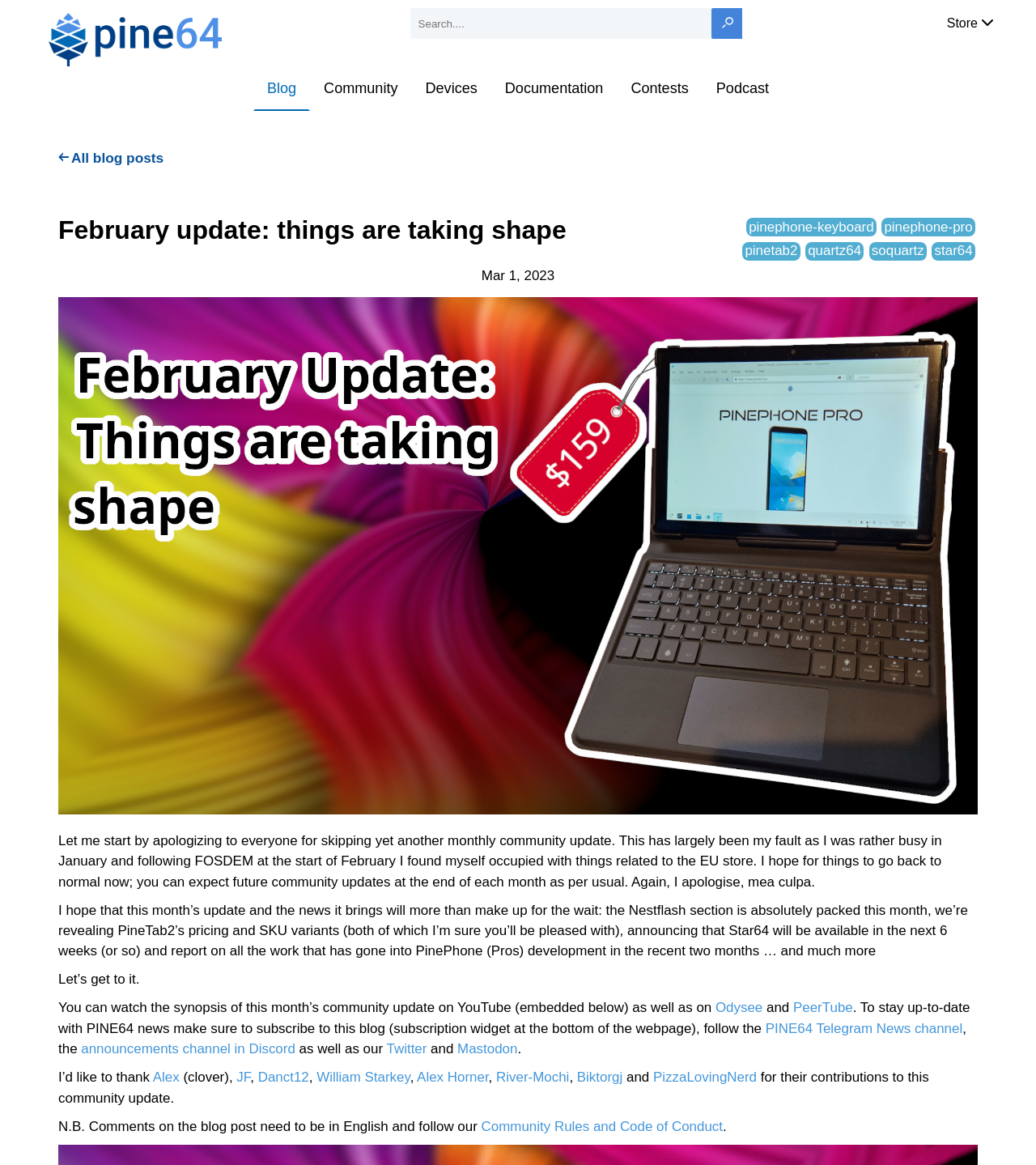Give the bounding box coordinates for this UI element: "PINE64 Telegram News channel". The coordinates should be four float numbers between 0 and 1, arranged as [left, top, right, bottom].

[0.739, 0.876, 0.929, 0.889]